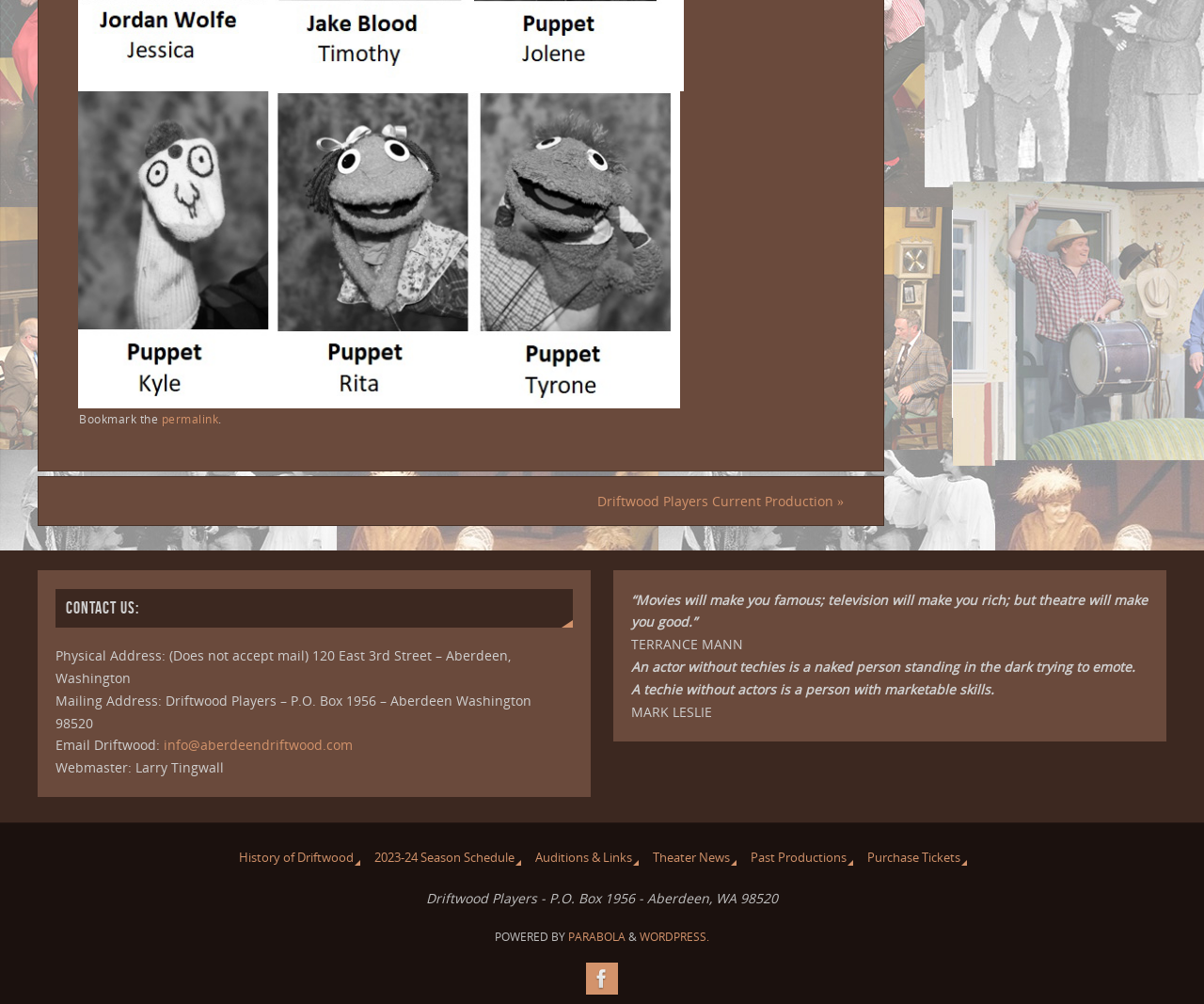Identify the bounding box coordinates of the section that should be clicked to achieve the task described: "Visit Driftwood Players Current Production".

[0.383, 0.475, 0.734, 0.523]